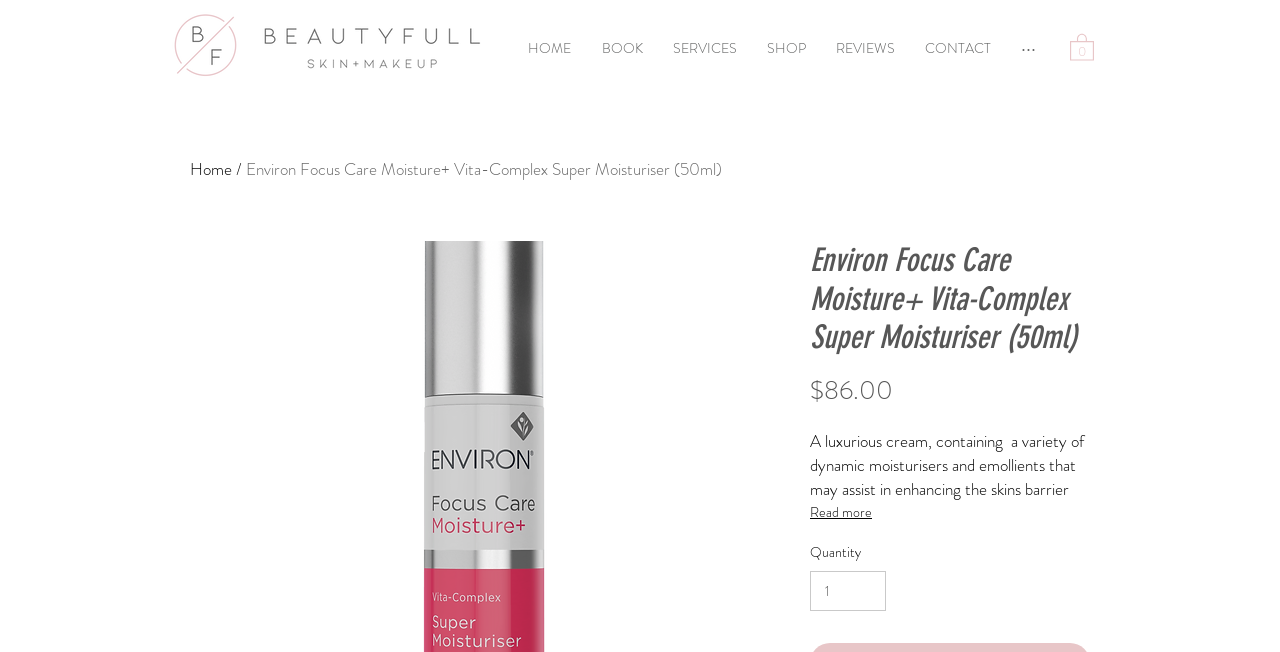Is the 'Read more' button visible?
Please provide a comprehensive answer based on the visual information in the image.

I examined the button element with the text 'Read more' and found that it has a hidden attribute set to True. This indicates that the 'Read more' button is not visible on the page.